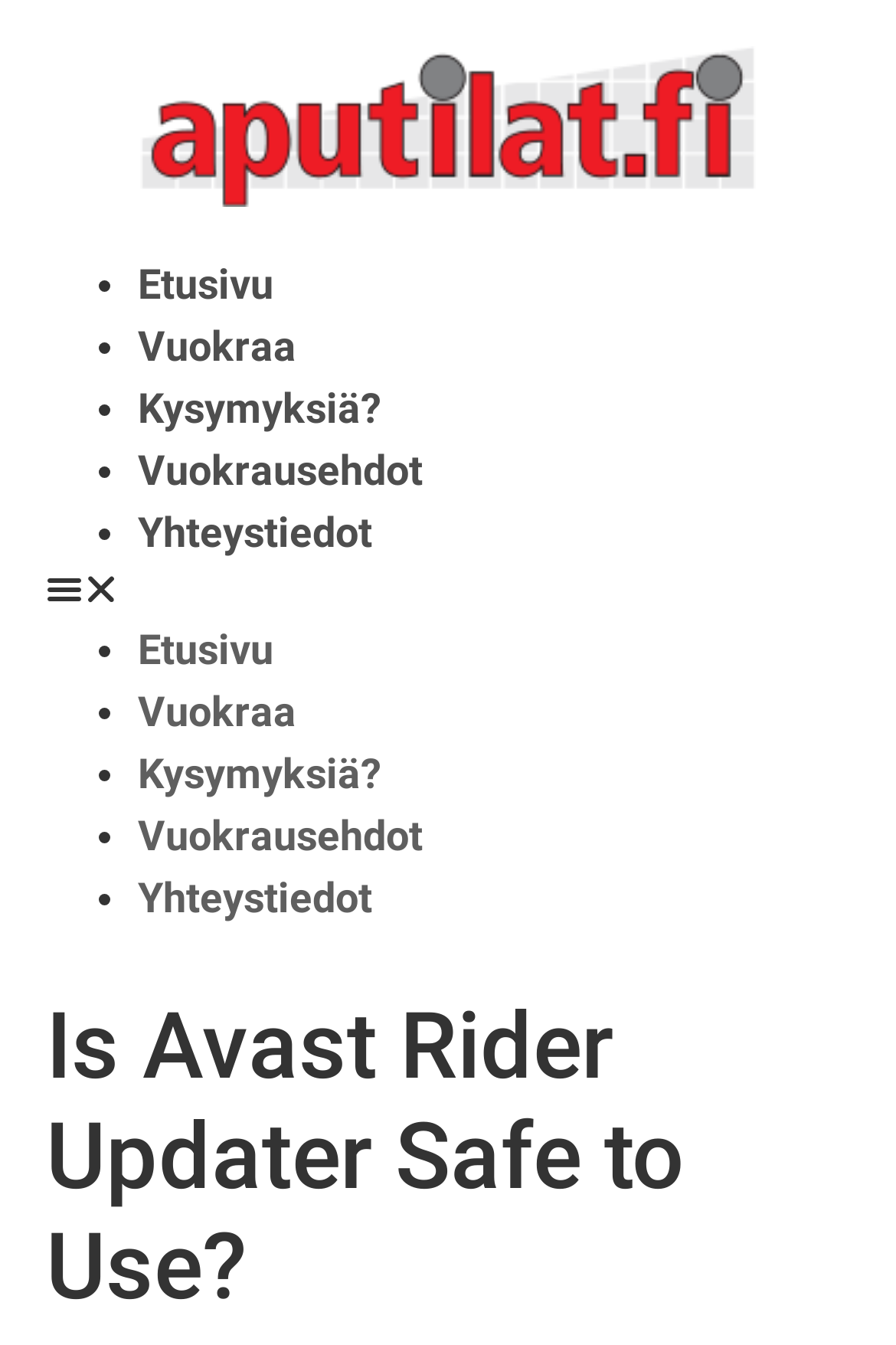Identify and extract the main heading from the webpage.

Is Avast Rider Updater Safe to Use?